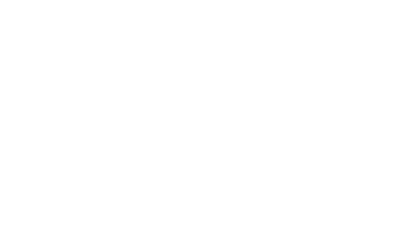What is OATCCC?
Look at the image and provide a detailed response to the question.

OATCCC stands for Ohio Association of Track and Cross Country Coaches, which is an organization that the logo is supporting and promoting through the MileSplit OH initiative.